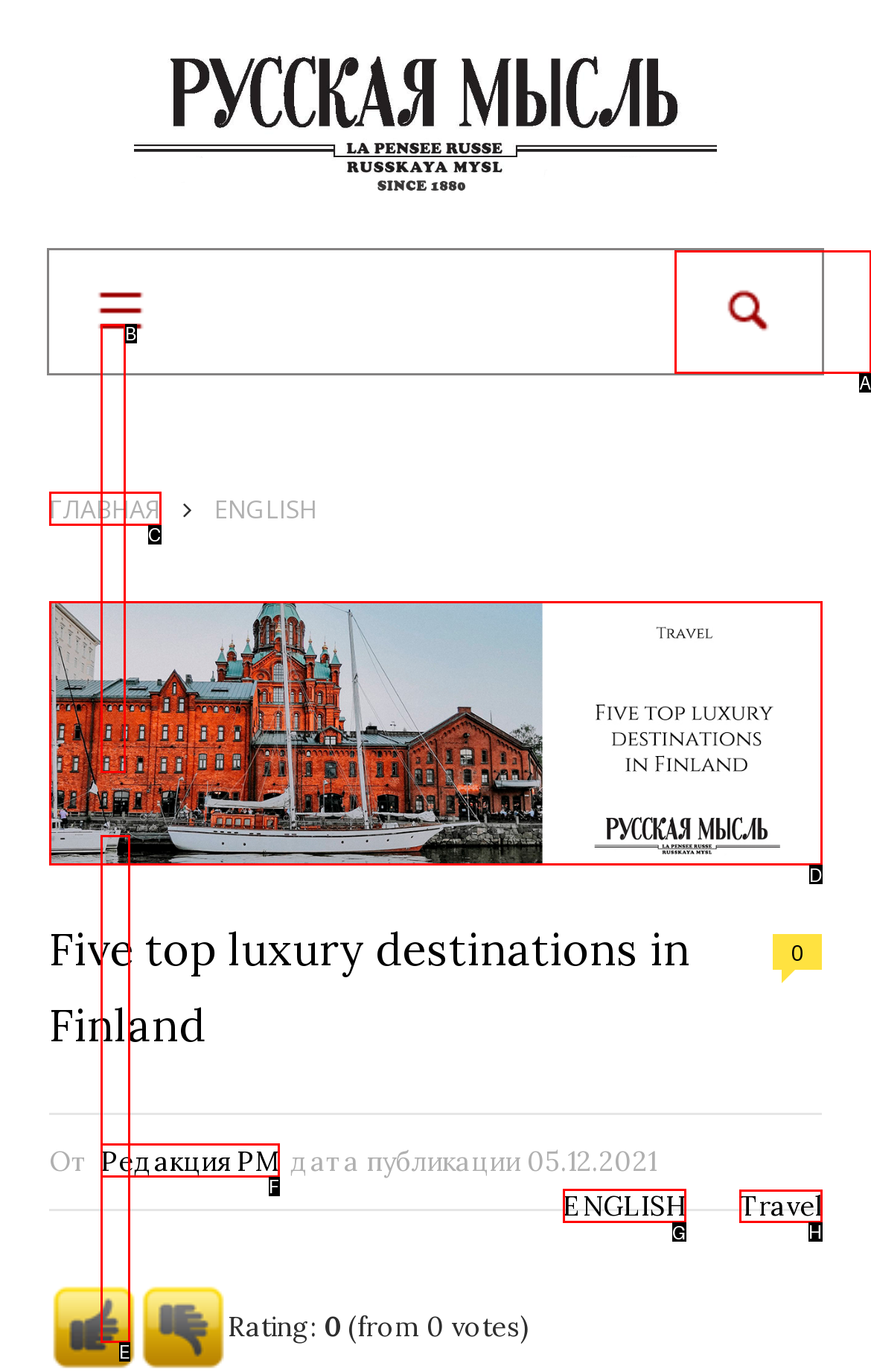Please identify the correct UI element to click for the task: View Travel page Respond with the letter of the appropriate option.

H